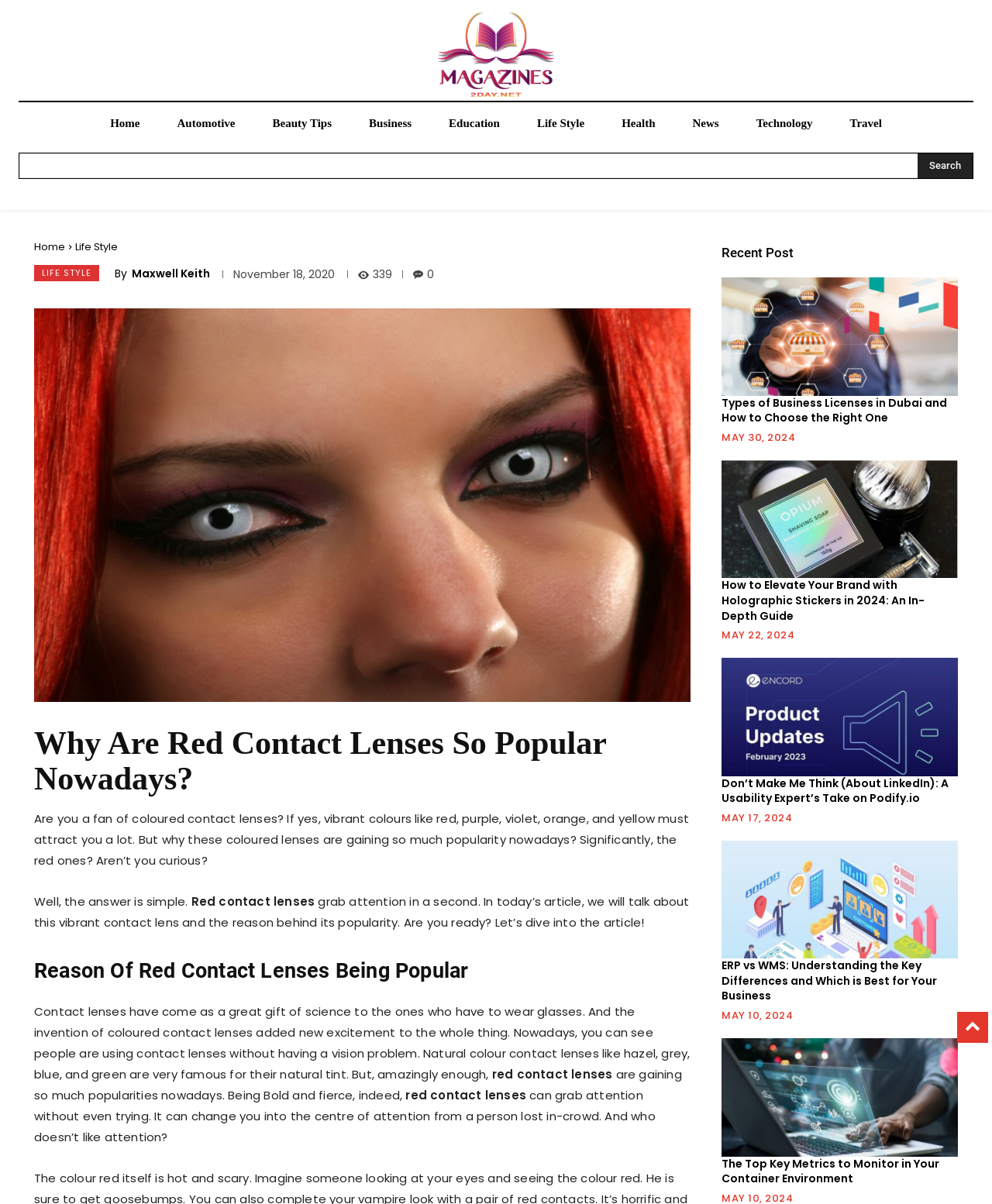What is the date of the article?
Your answer should be a single word or phrase derived from the screenshot.

November 18, 2020